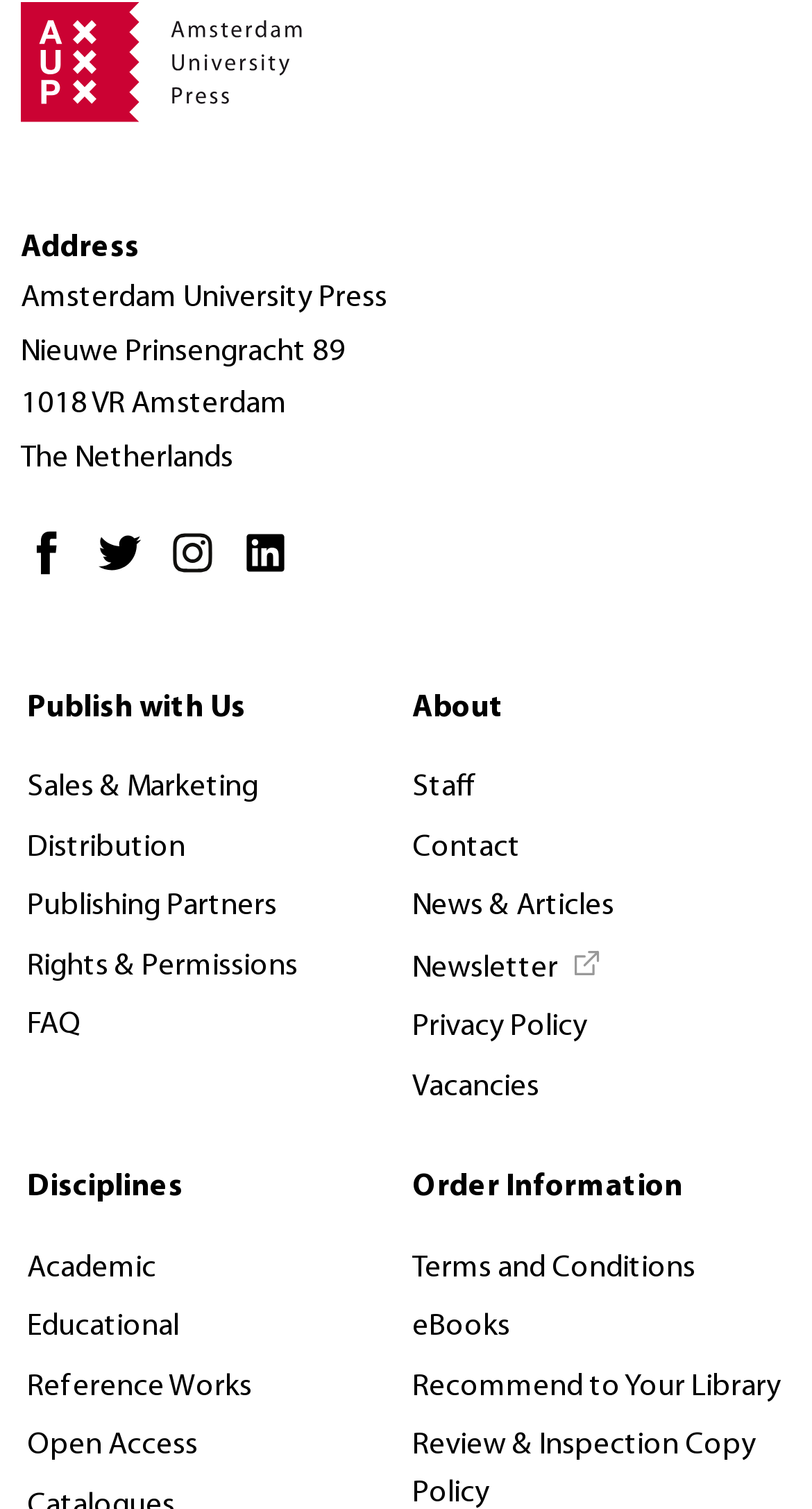By analyzing the image, answer the following question with a detailed response: What is the first link in the 'Disciplines' section?

The 'Disciplines' section can be found at the bottom of the webpage, where there are links to 'Disciplines', 'Academic', 'Educational', 'Reference Works', and 'Open Access'.